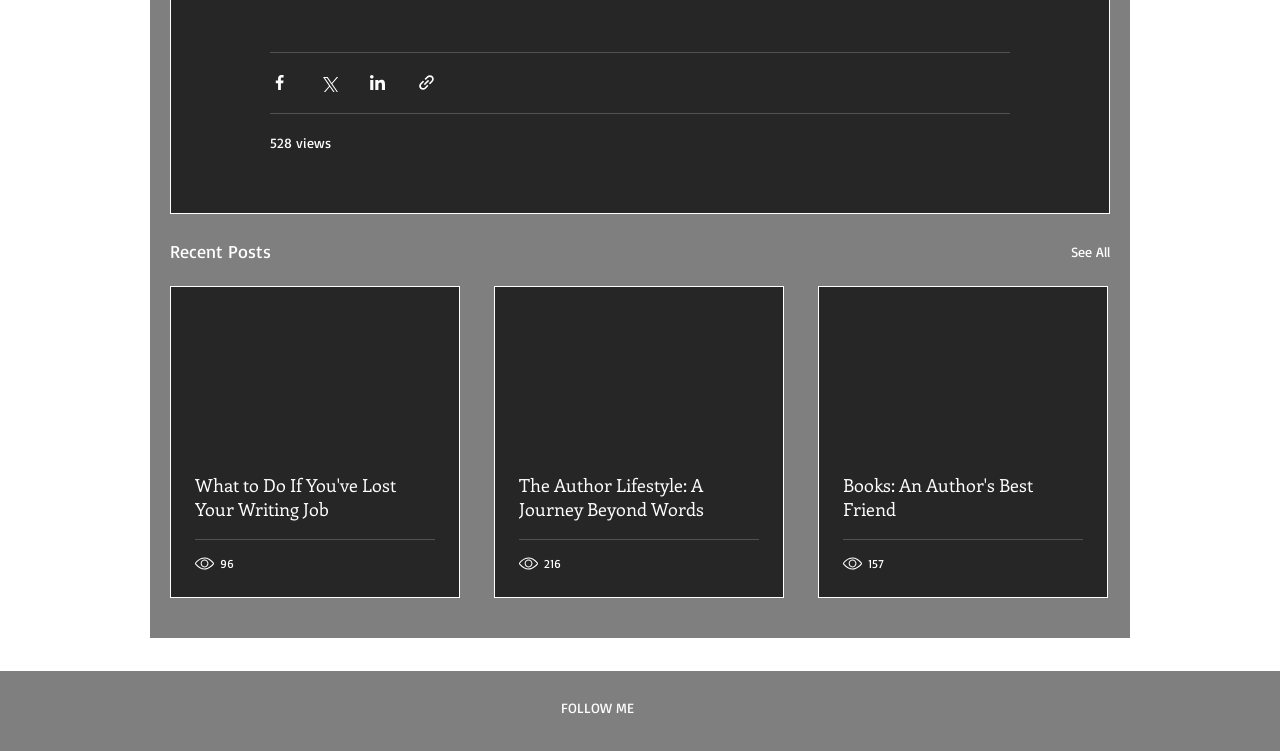Please indicate the bounding box coordinates for the clickable area to complete the following task: "Follow on TikTok". The coordinates should be specified as four float numbers between 0 and 1, i.e., [left, top, right, bottom].

[0.505, 0.929, 0.521, 0.957]